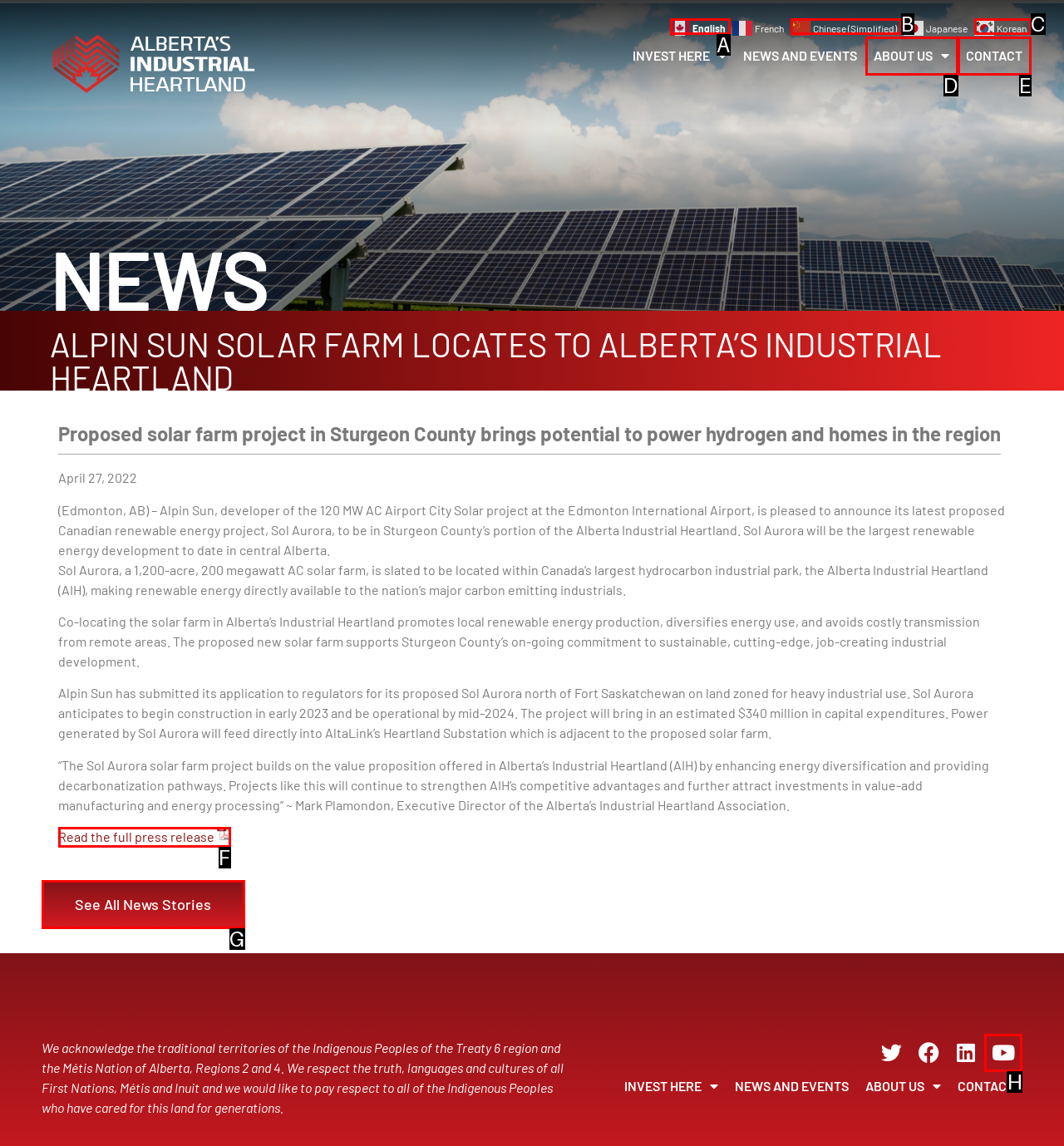Choose the letter that best represents the description: Contact. Answer with the letter of the selected choice directly.

E